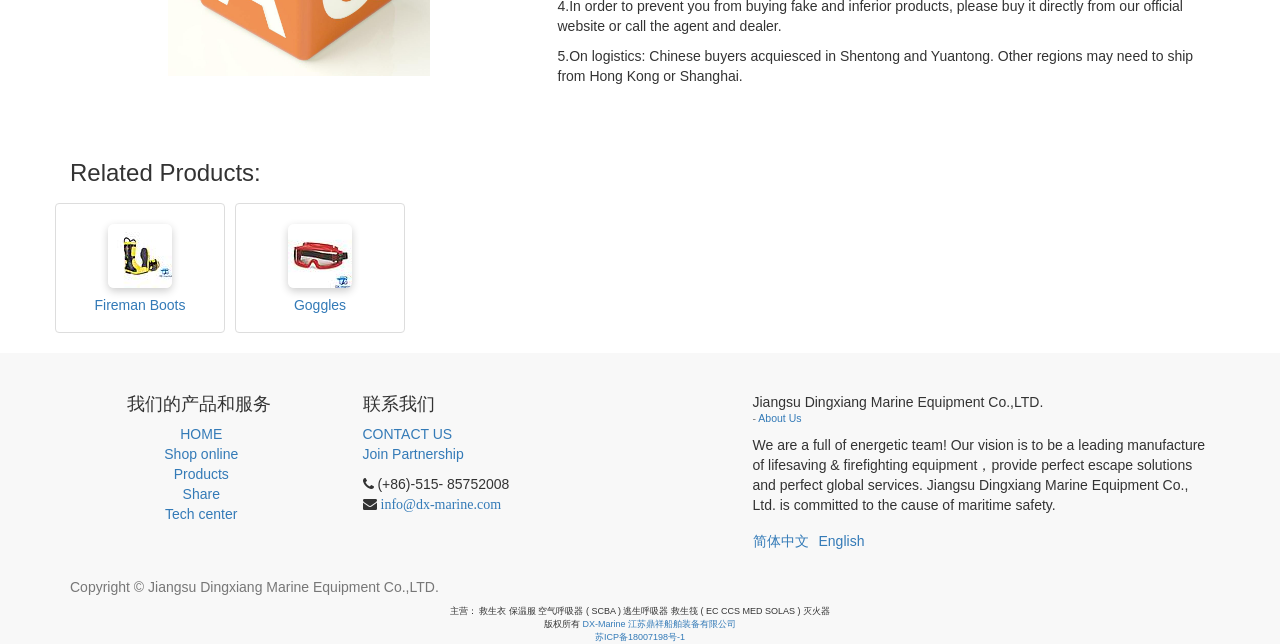How many languages are available on the website? Please answer the question using a single word or phrase based on the image.

2